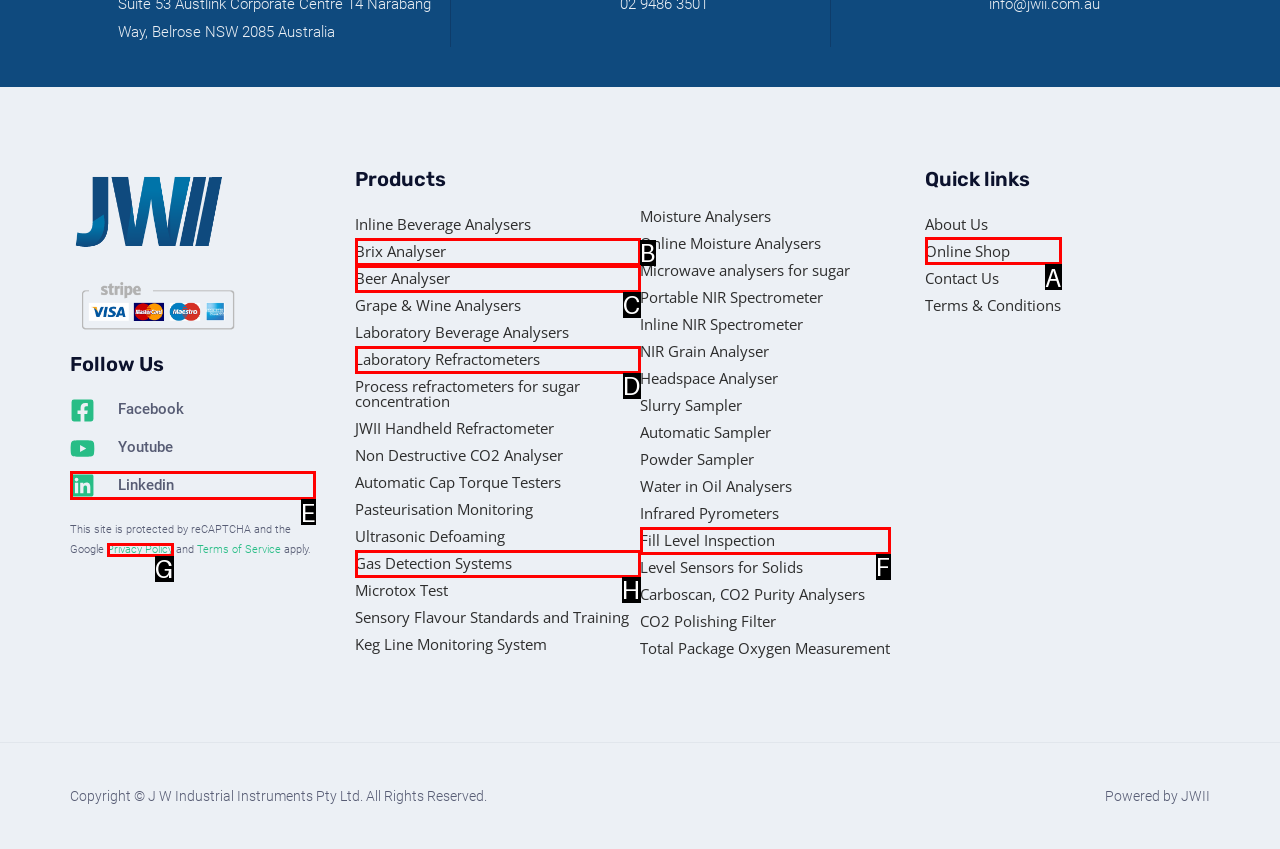Select the correct UI element to click for this task: Visit the Online Shop.
Answer using the letter from the provided options.

A